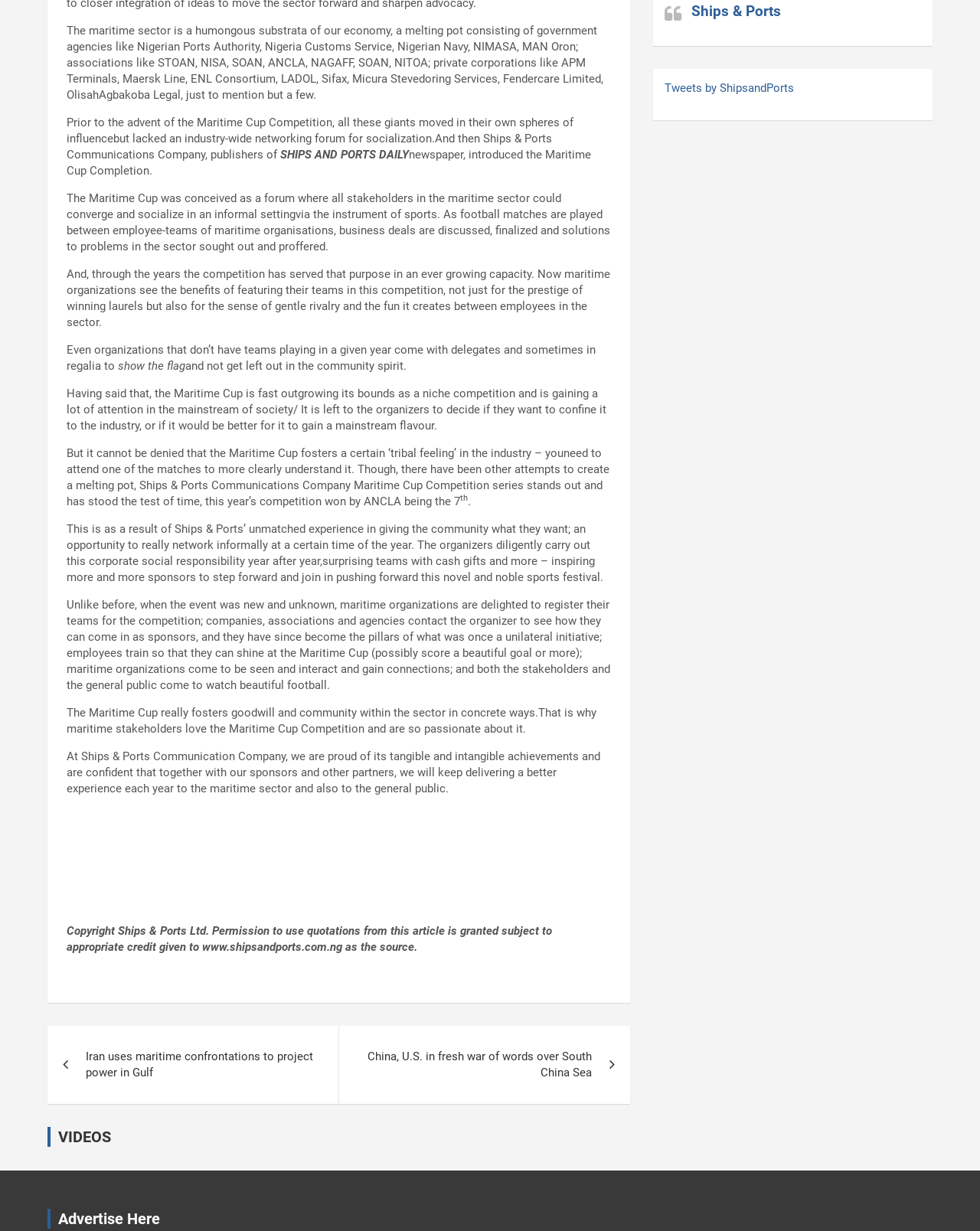Find the bounding box coordinates for the UI element whose description is: "name="wp-submit" value="Log In"". The coordinates should be four float numbers between 0 and 1, in the format [left, top, right, bottom].

None